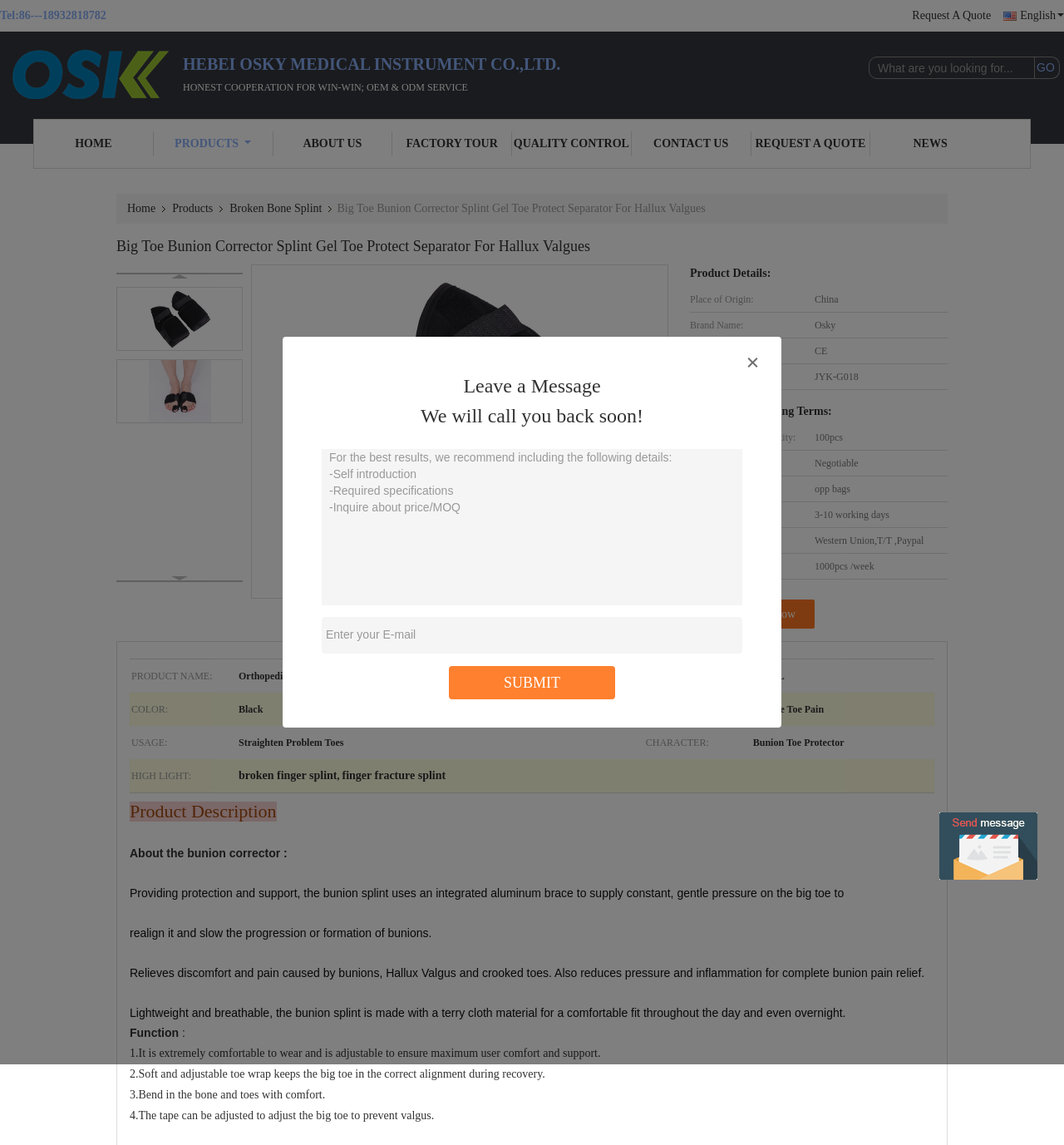Show the bounding box coordinates for the element that needs to be clicked to execute the following instruction: "Click the 'GO' button". Provide the coordinates in the form of four float numbers between 0 and 1, i.e., [left, top, right, bottom].

[0.97, 0.049, 0.996, 0.069]